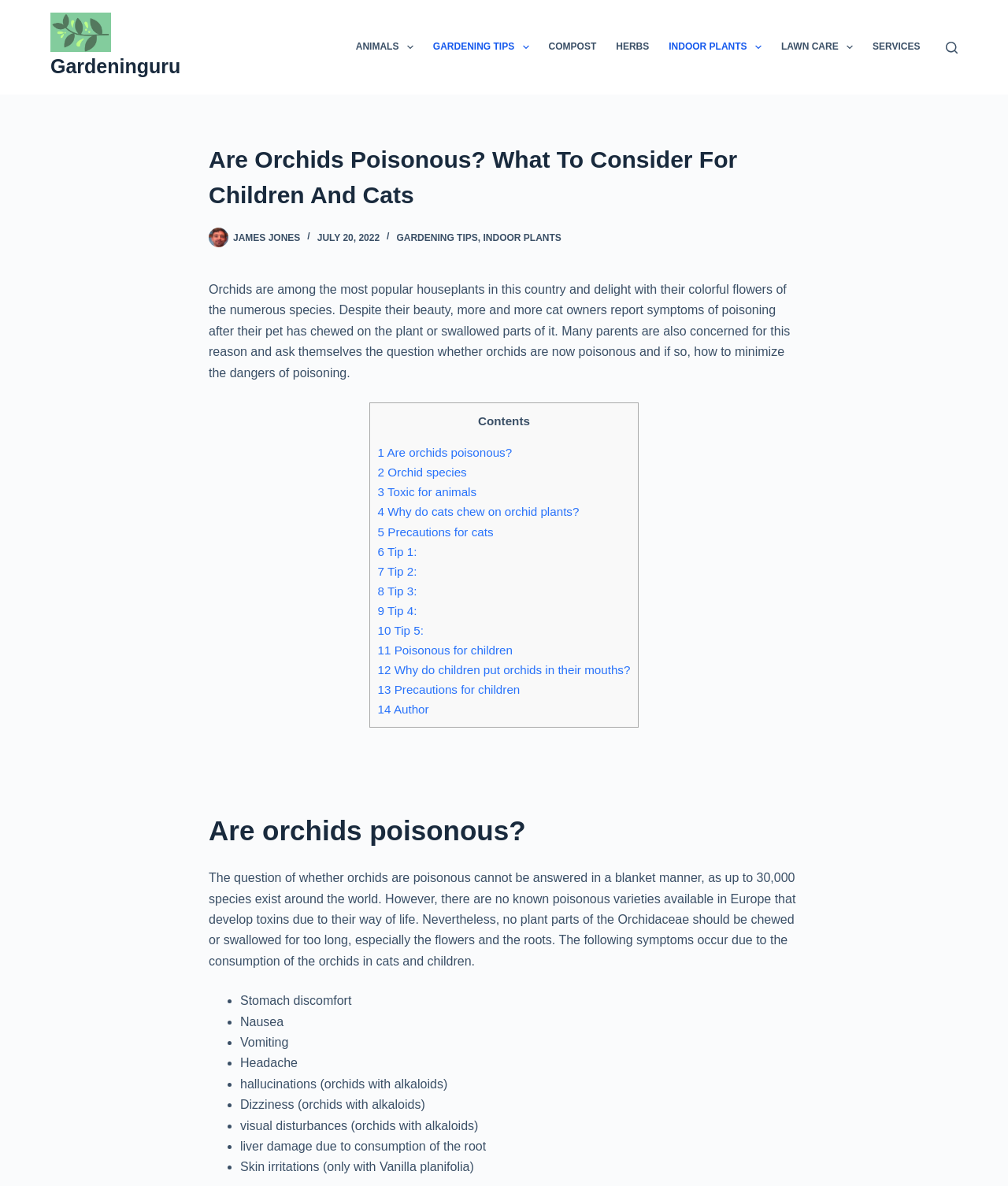Can you provide the bounding box coordinates for the element that should be clicked to implement the instruction: "Read the article by 'James Jones'"?

[0.207, 0.192, 0.227, 0.208]